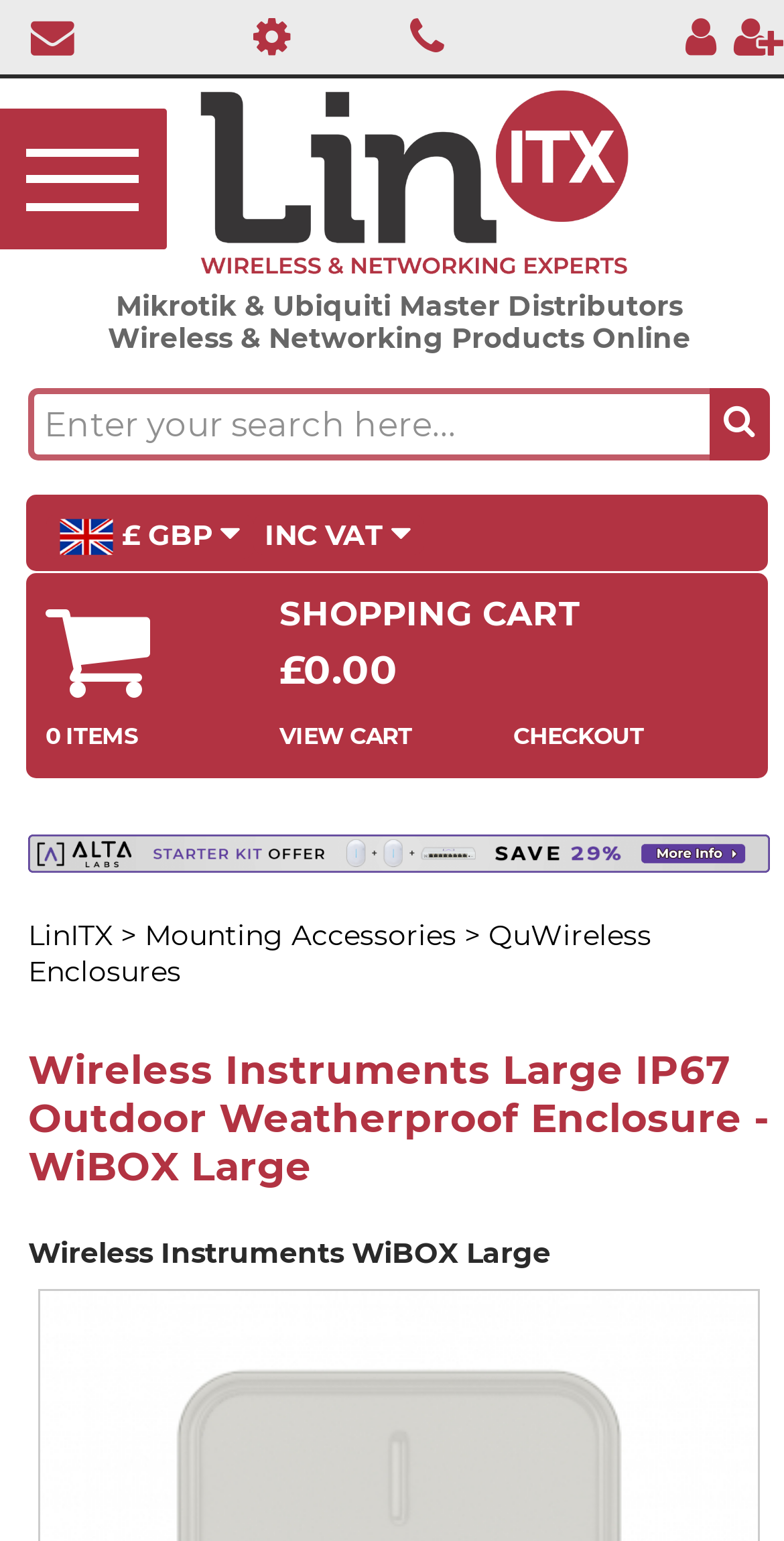Answer the following inquiry with a single word or phrase:
What is the logo displayed at the top of the webpage?

LinITX logo